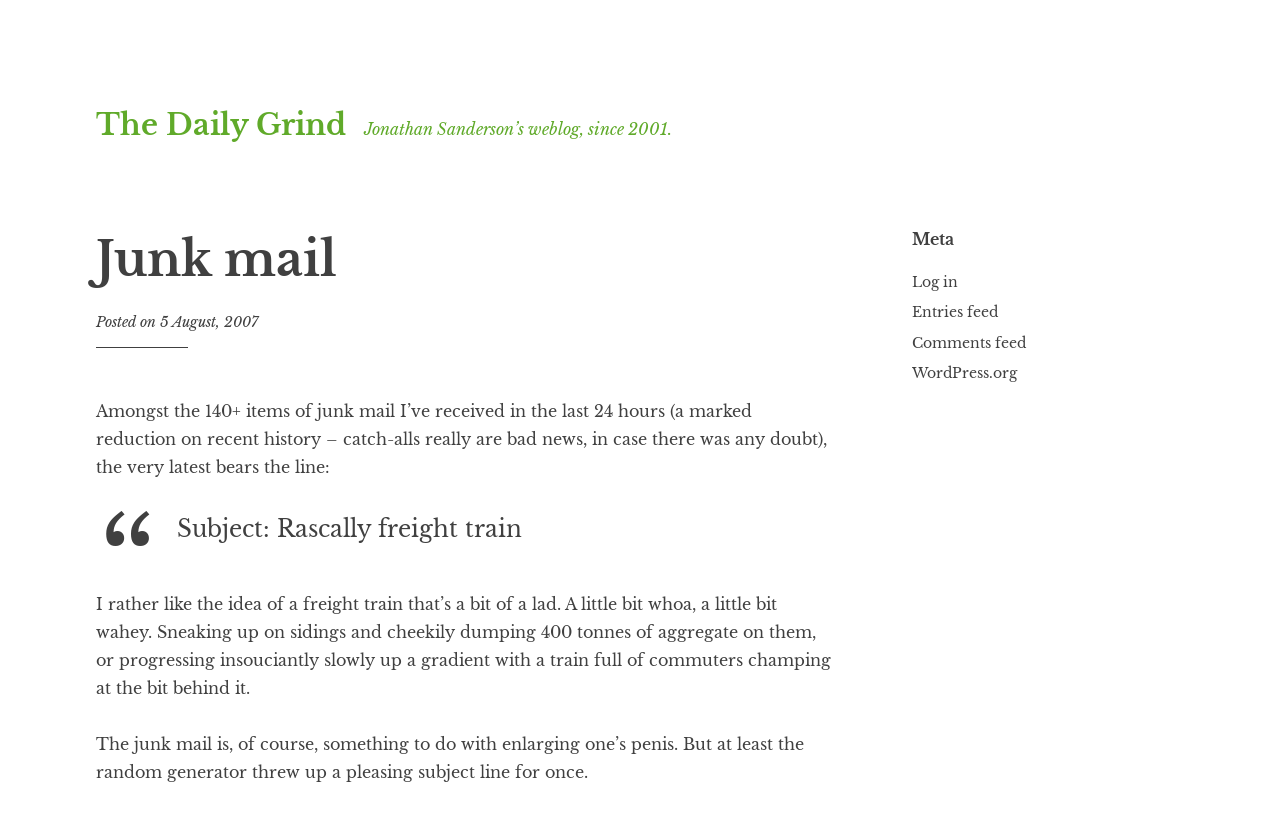Can you give a comprehensive explanation to the question given the content of the image?
Who is the author of the article?

The author of the article can be found in the byline section of the webpage, which is 'by Jonathan Sanderson'. This is indicated by the link element with the text 'Jonathan Sanderson'.